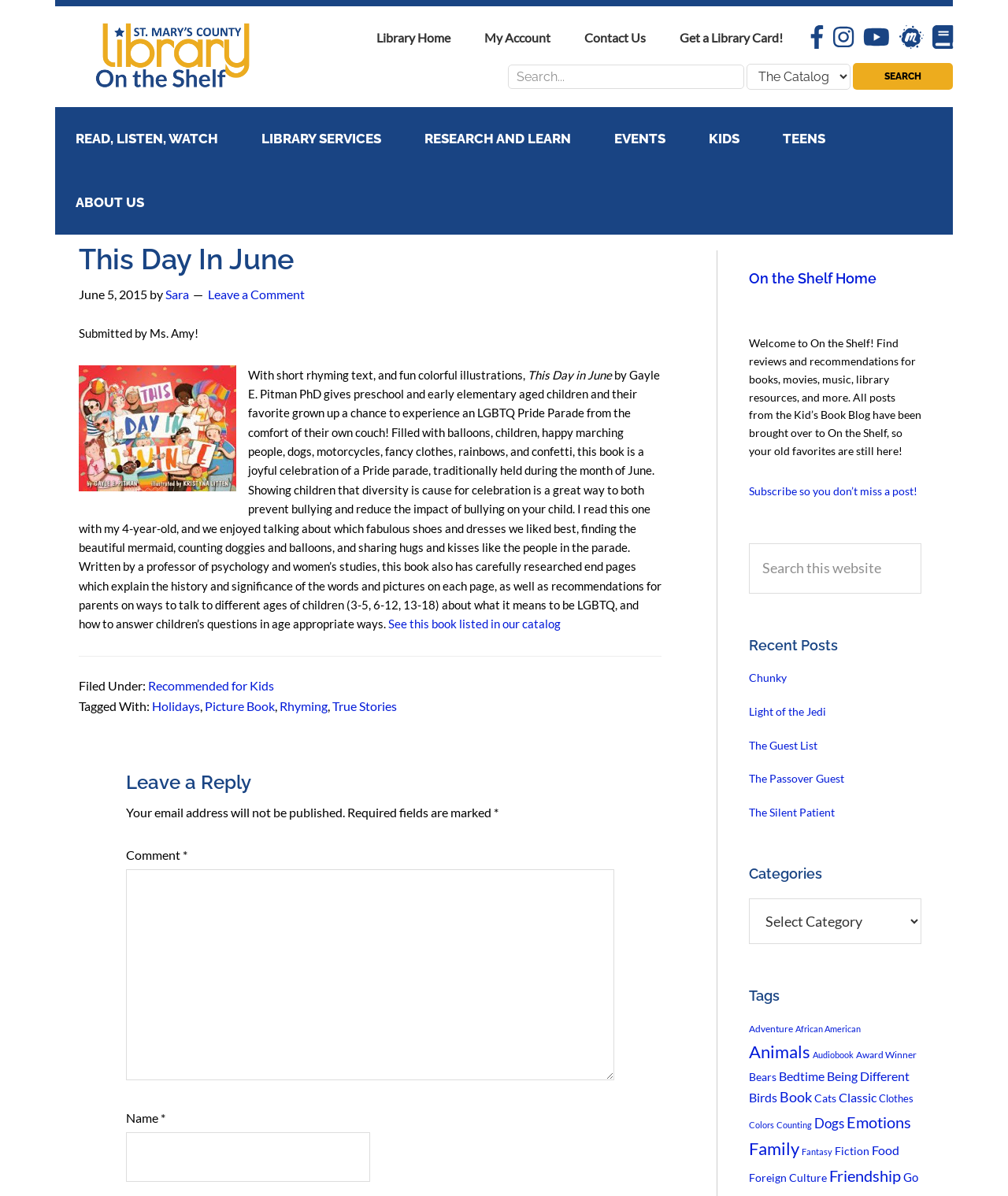Locate the bounding box coordinates of the region to be clicked to comply with the following instruction: "Leave a comment on the blog post". The coordinates must be four float numbers between 0 and 1, in the form [left, top, right, bottom].

[0.125, 0.727, 0.609, 0.903]